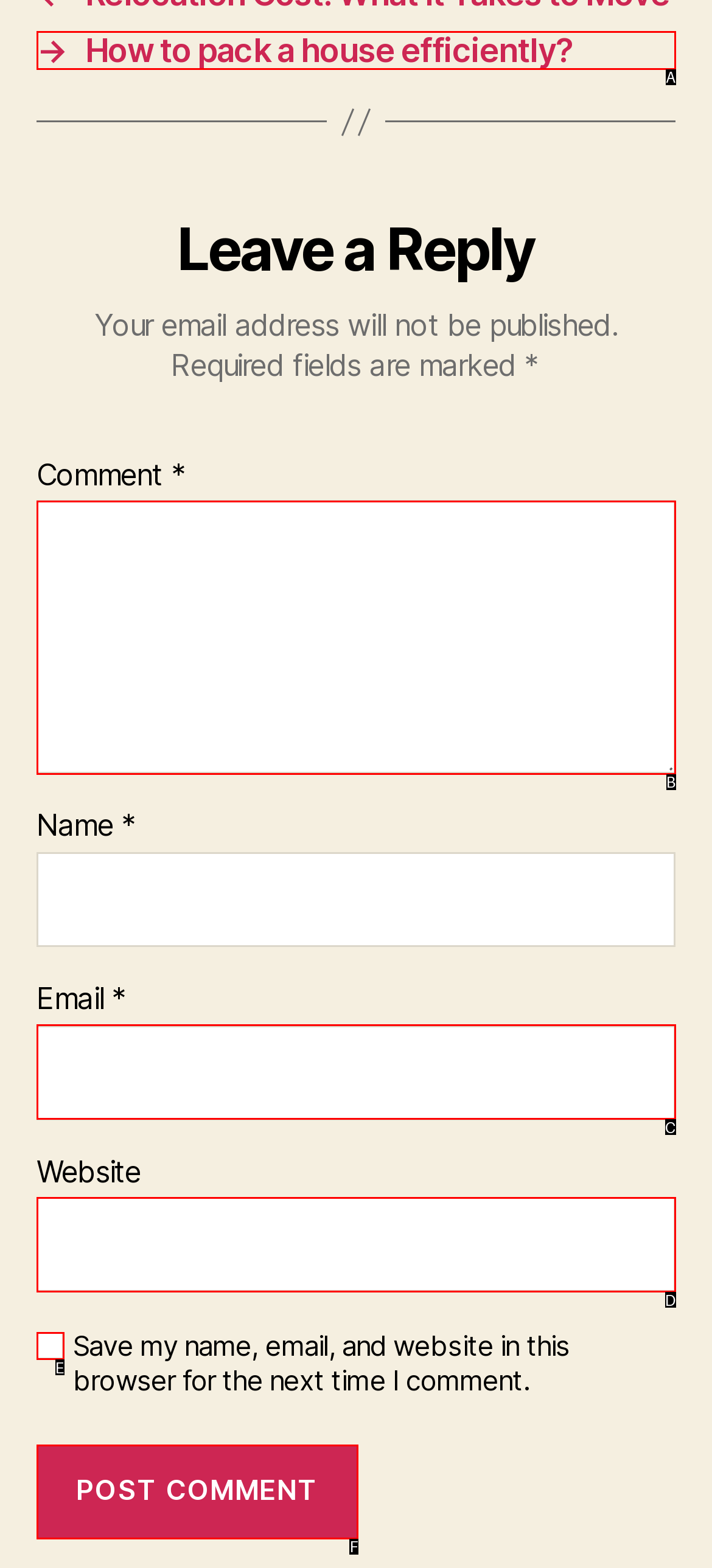Determine the option that best fits the description: name="submit" value="Post Comment"
Reply with the letter of the correct option directly.

F